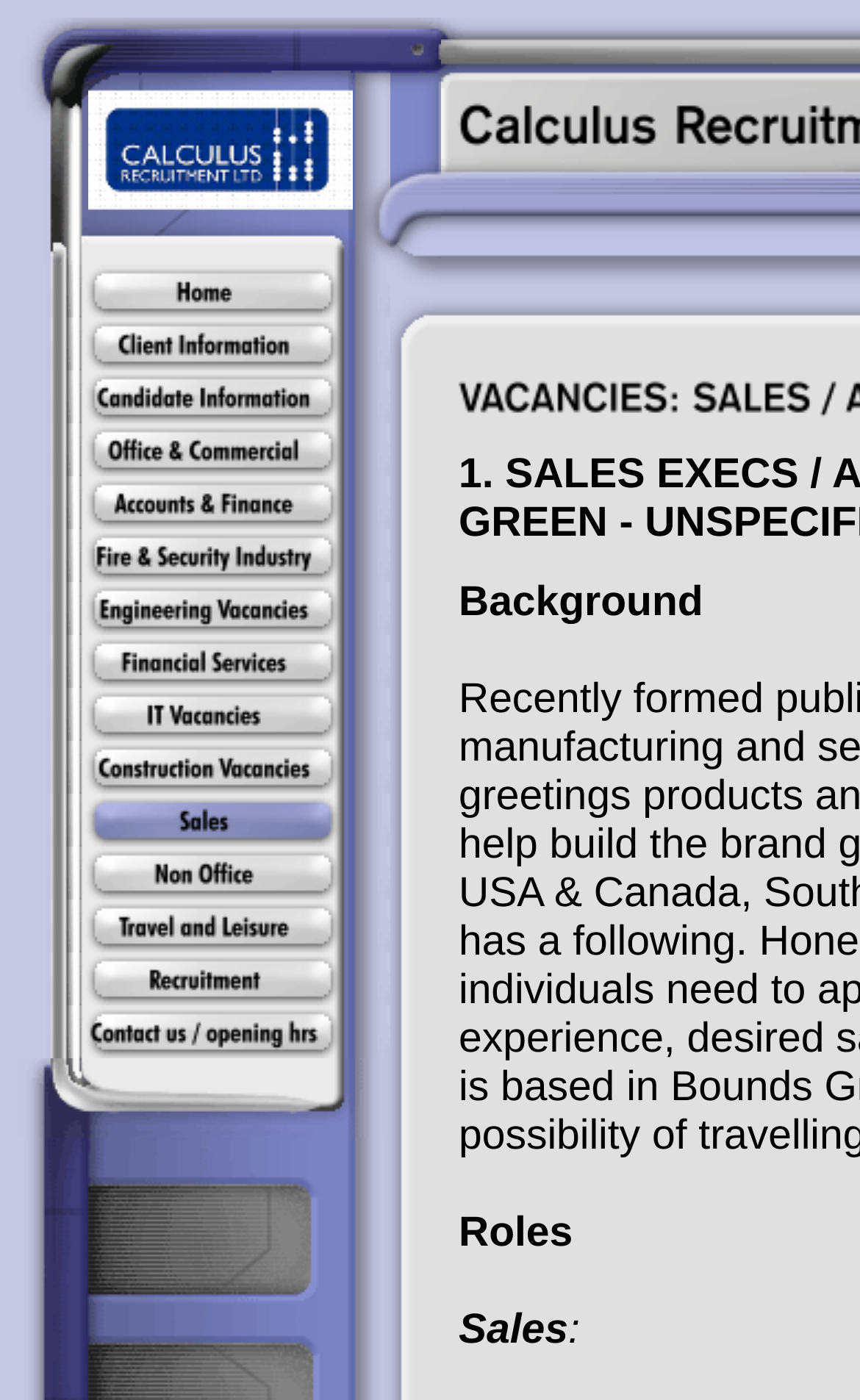Determine the bounding box coordinates for the UI element with the following description: "alt="Accounts & Finance" name="CM4all_862"". The coordinates should be four float numbers between 0 and 1, represented as [left, top, right, bottom].

[0.021, 0.359, 0.454, 0.383]